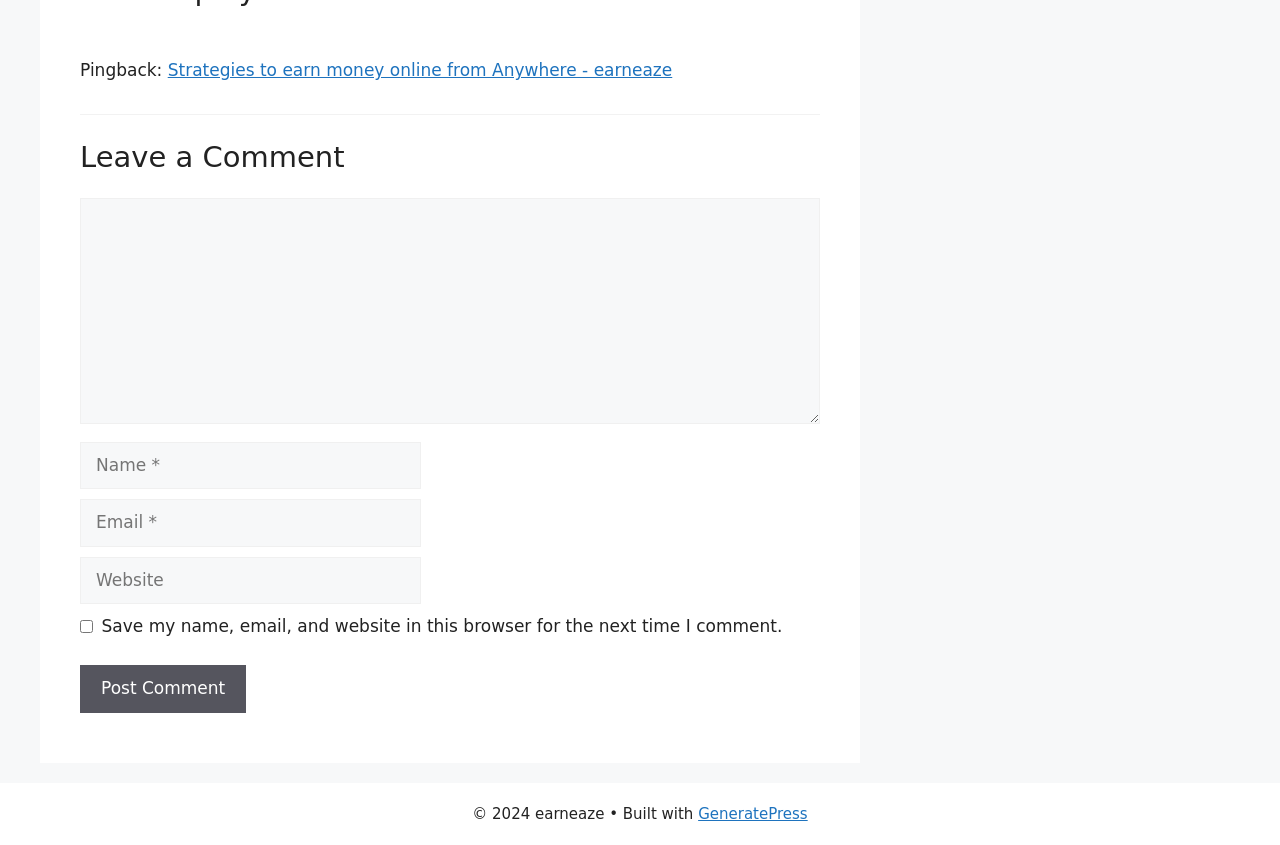Bounding box coordinates should be provided in the format (top-left x, top-left y, bottom-right x, bottom-right y) with all values between 0 and 1. Identify the bounding box for this UI element: parent_node: Comment name="url" placeholder="Website"

[0.062, 0.659, 0.329, 0.715]